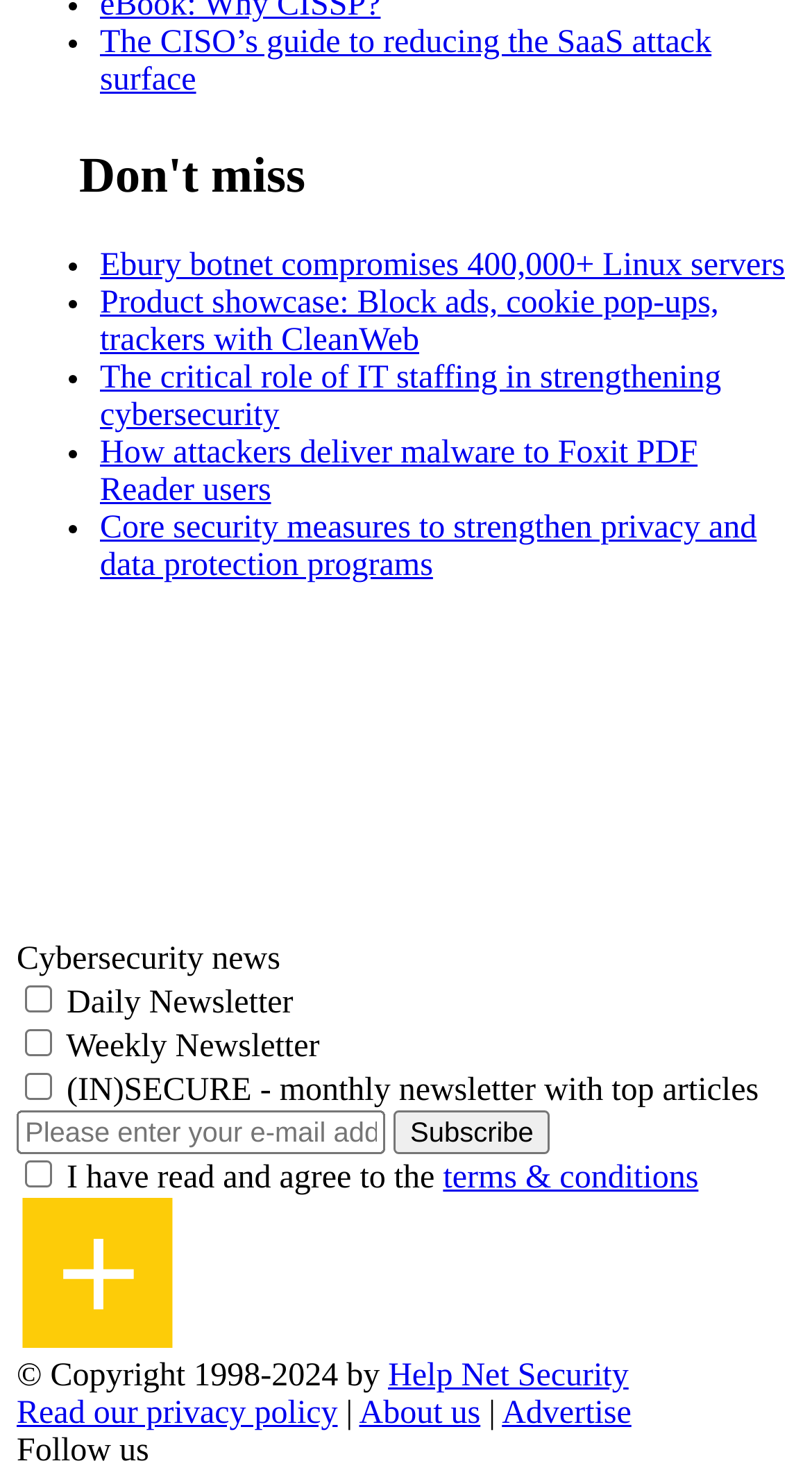Please respond in a single word or phrase: 
What is the topic of the webpage?

Cybersecurity news